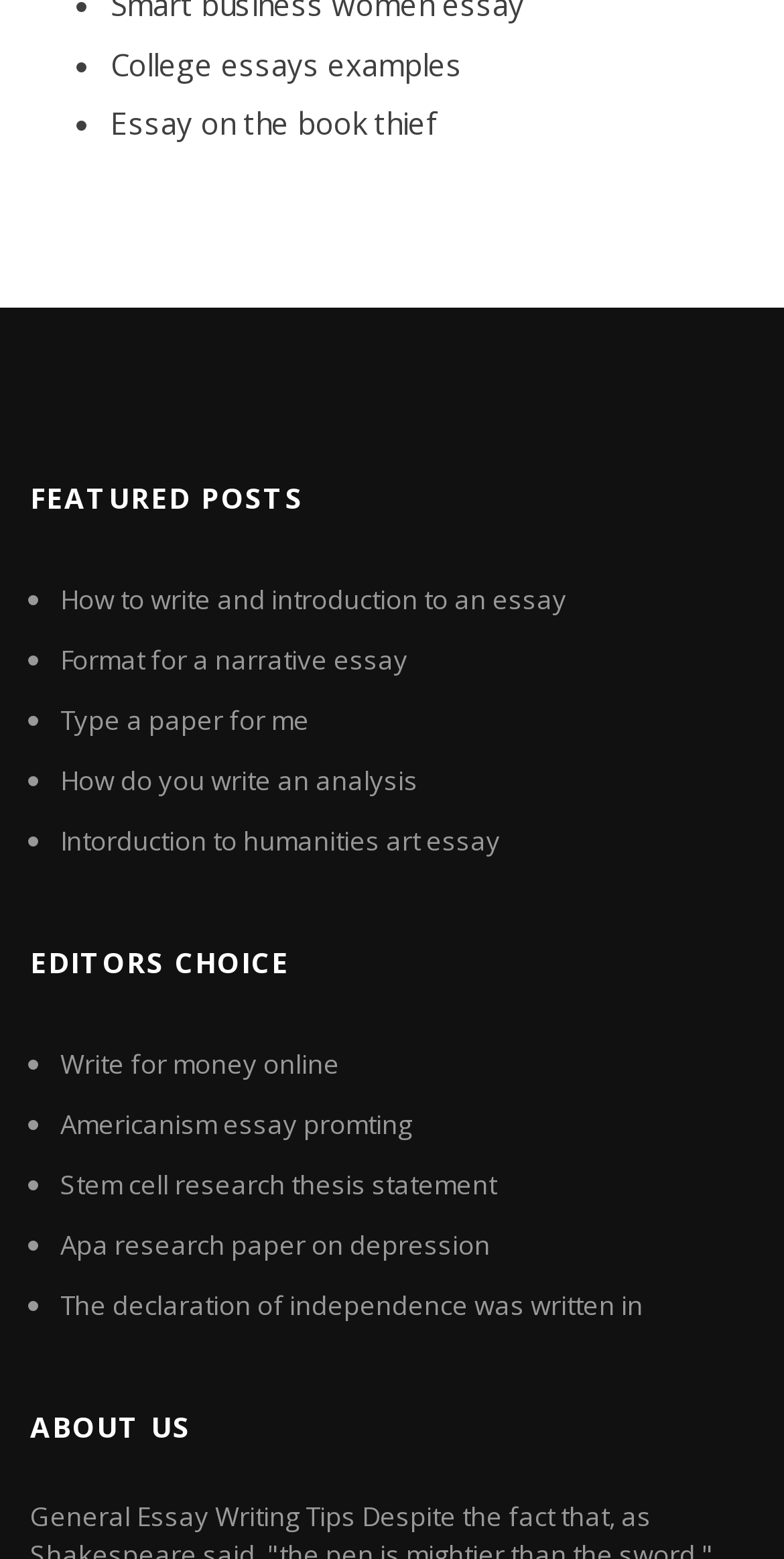Respond to the question below with a concise word or phrase:
What is the topic of the first editor's choice?

Write for money online